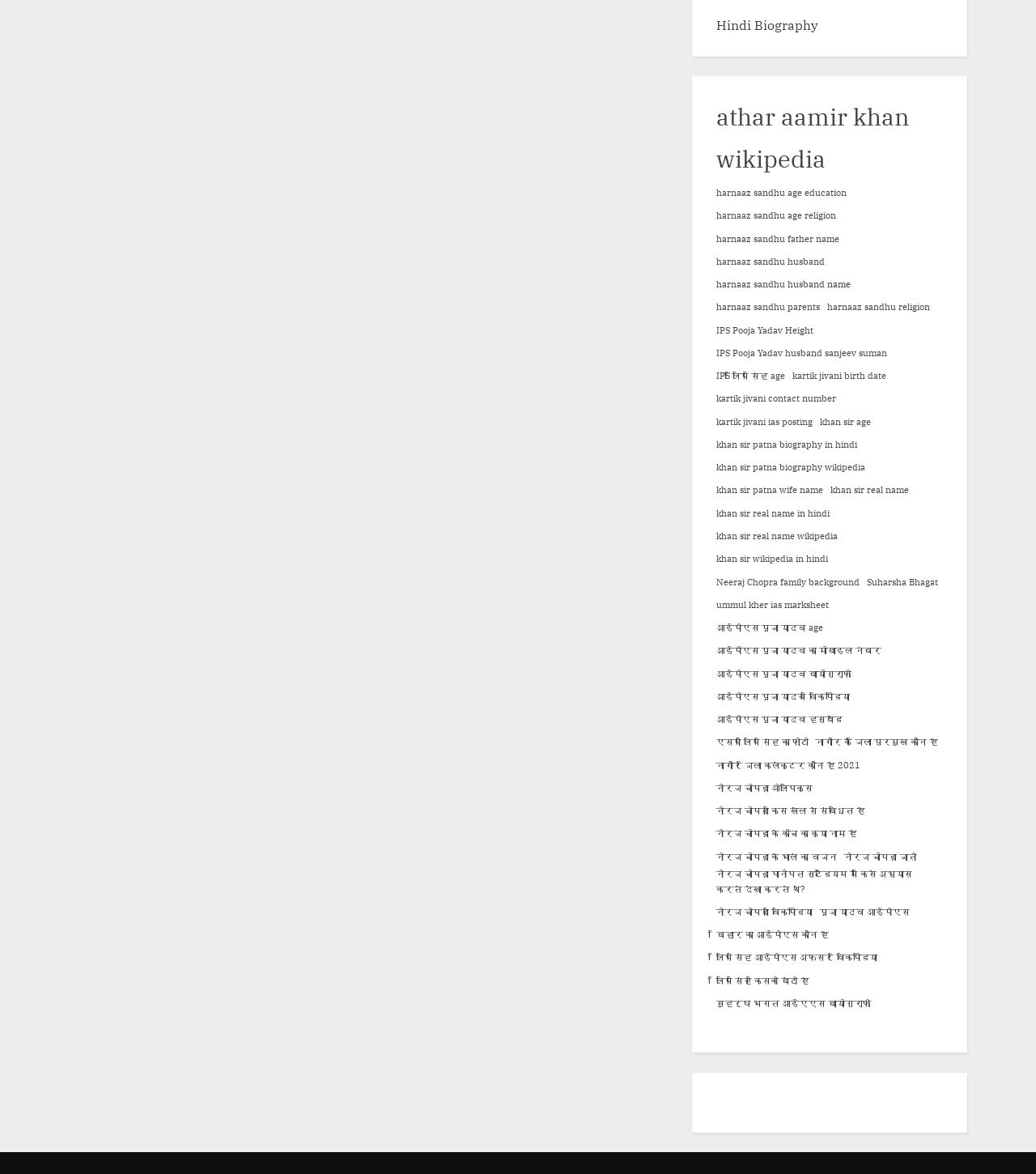Select the bounding box coordinates of the element I need to click to carry out the following instruction: "Read about IPS Pooja Yadav's husband".

[0.691, 0.294, 0.856, 0.307]